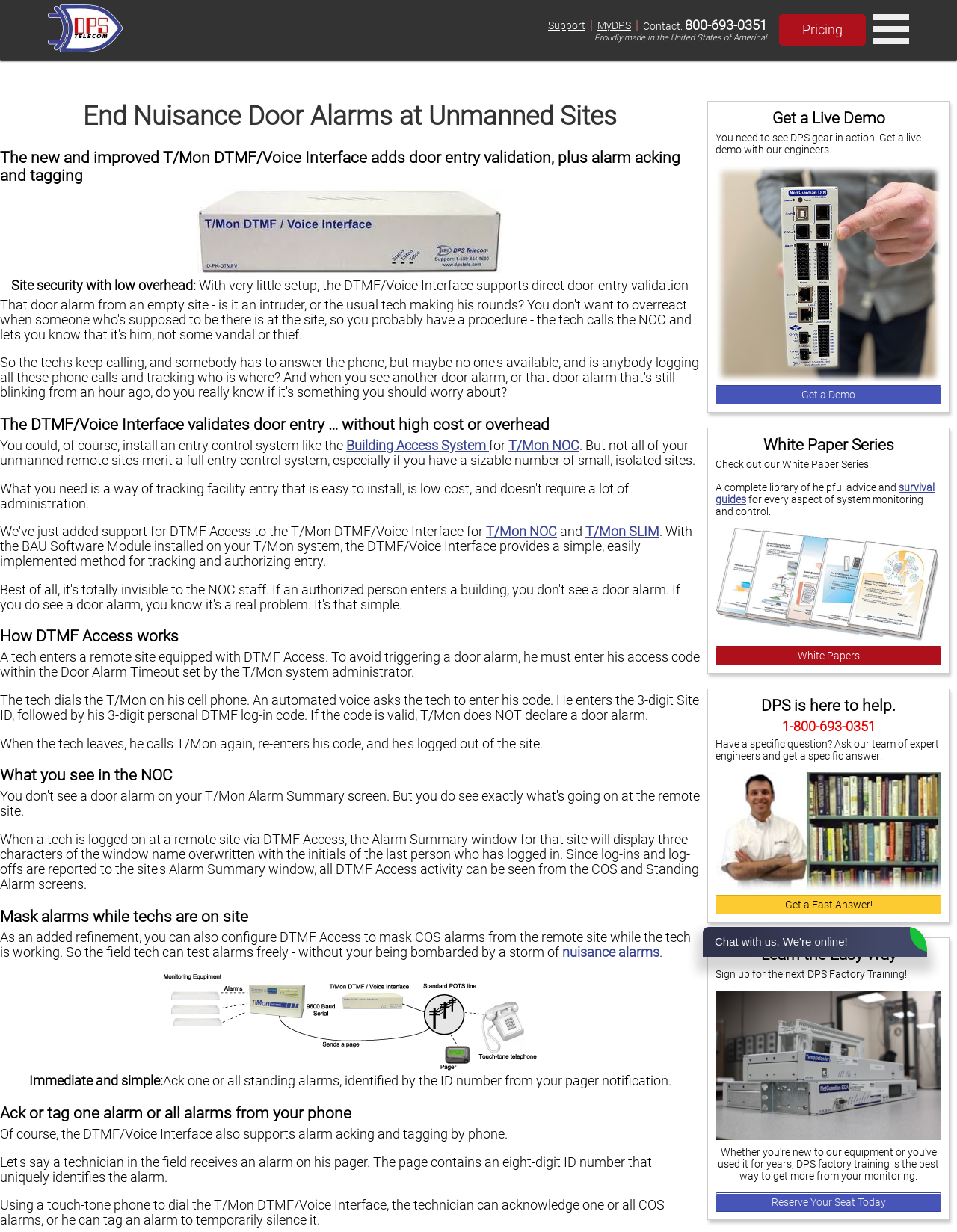Pinpoint the bounding box coordinates of the clickable area necessary to execute the following instruction: "Reserve a seat for the DPS Factory Training". The coordinates should be given as four float numbers between 0 and 1, namely [left, top, right, bottom].

[0.748, 0.968, 0.984, 0.984]